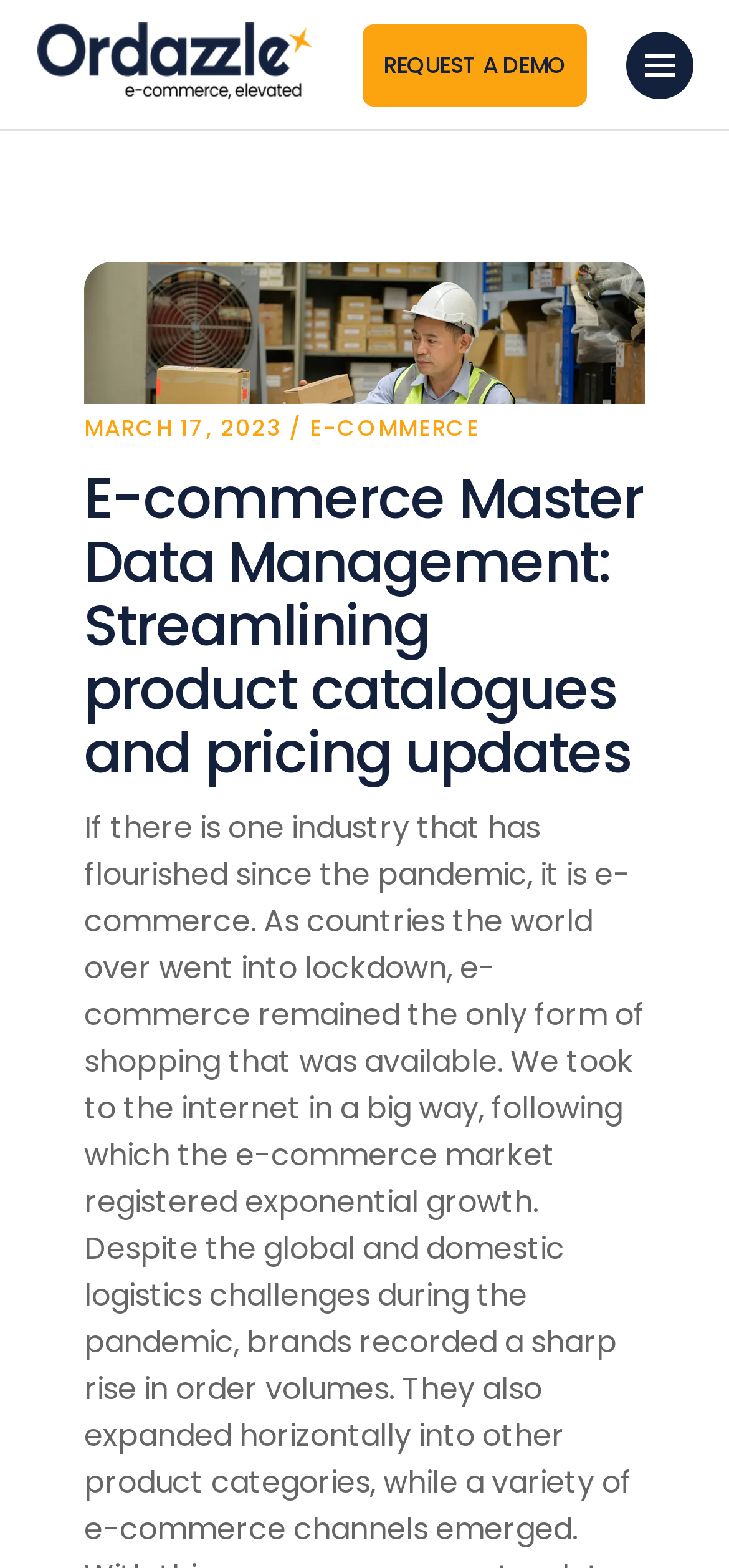Respond to the question with just a single word or phrase: 
What is the date mentioned on the webpage?

MARCH 17, 2023